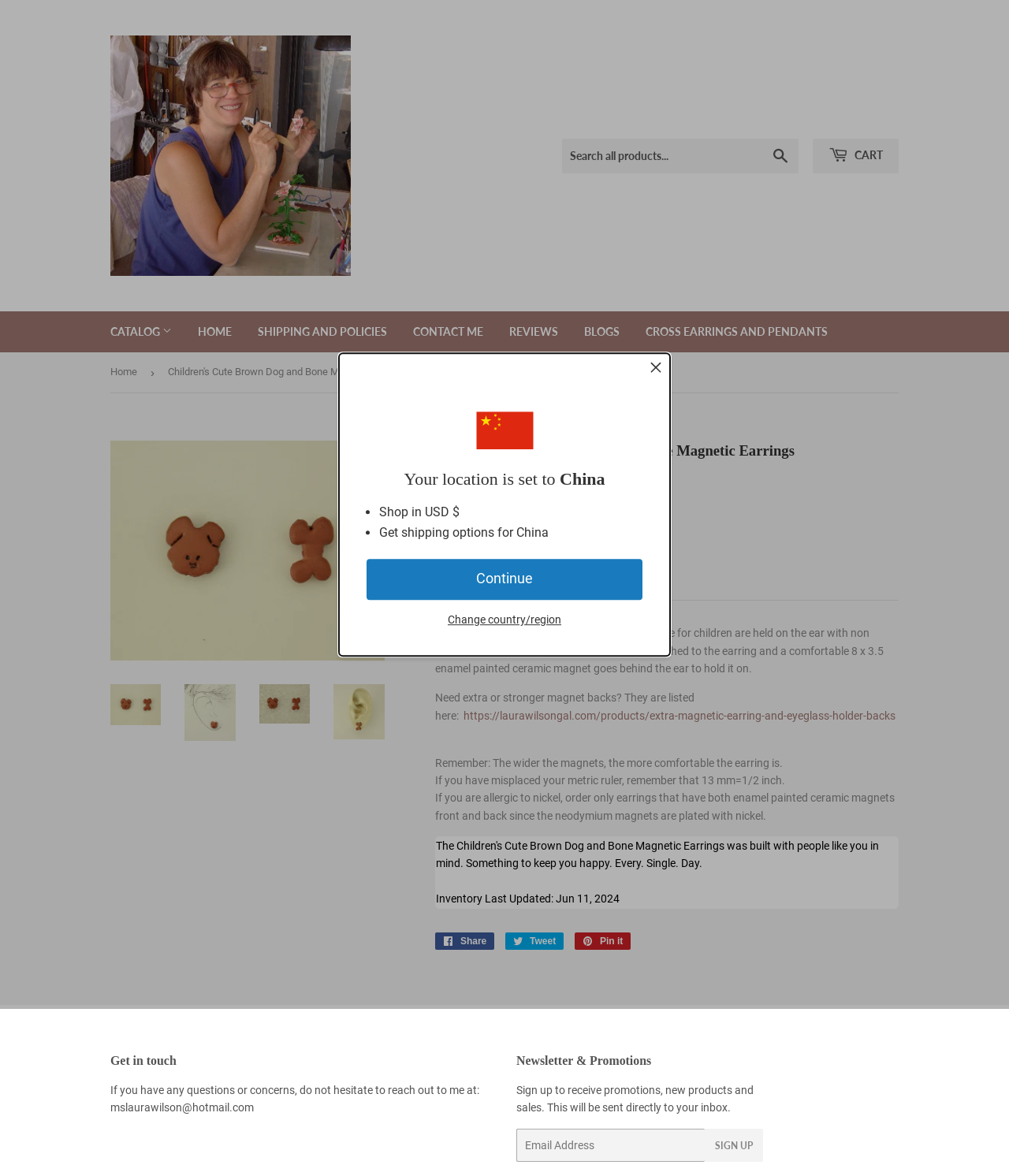Can you find the bounding box coordinates of the area I should click to execute the following instruction: "View the catalog"?

[0.098, 0.265, 0.182, 0.3]